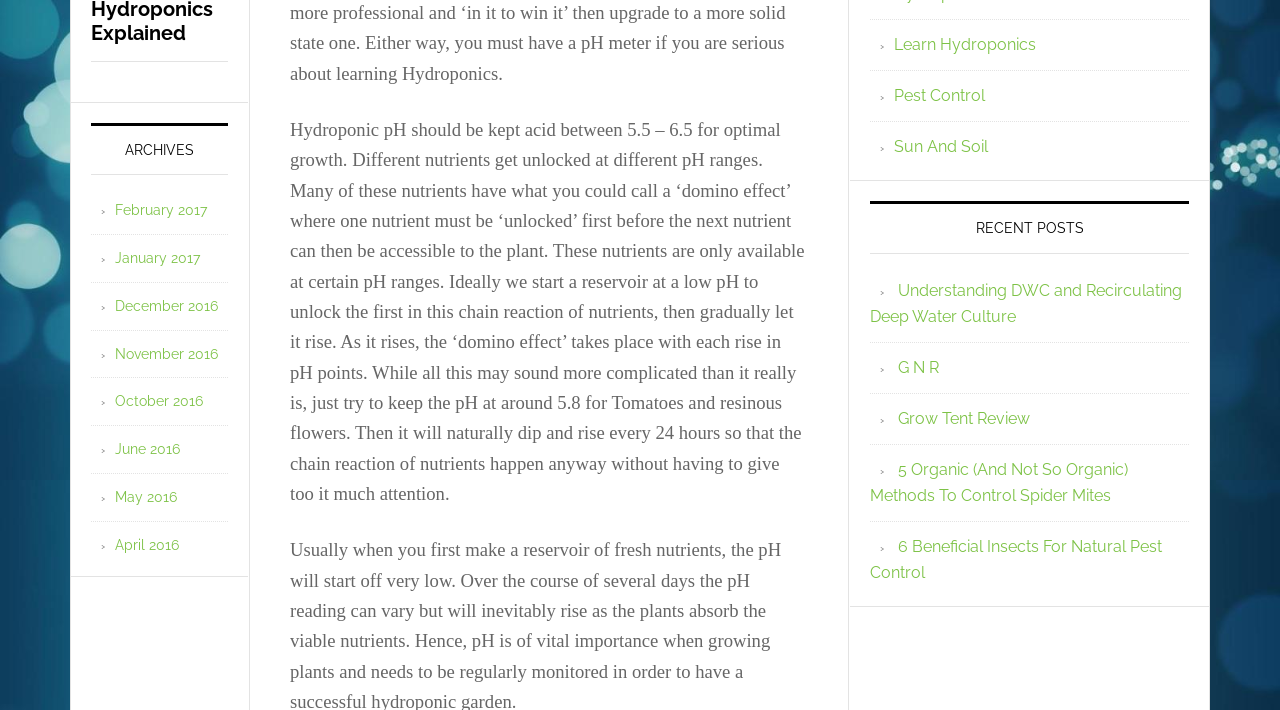Show the bounding box coordinates of the element that should be clicked to complete the task: "View archives from February 2017".

[0.09, 0.285, 0.162, 0.307]